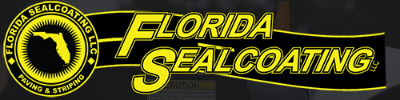What services does the company specialize in?
Refer to the screenshot and deliver a thorough answer to the question presented.

The words 'FLORIDA SEALCOATING' are artistically rendered underneath the state silhouette, indicating the company's specialization in asphalt paving and striping services, which is a key part of their business.